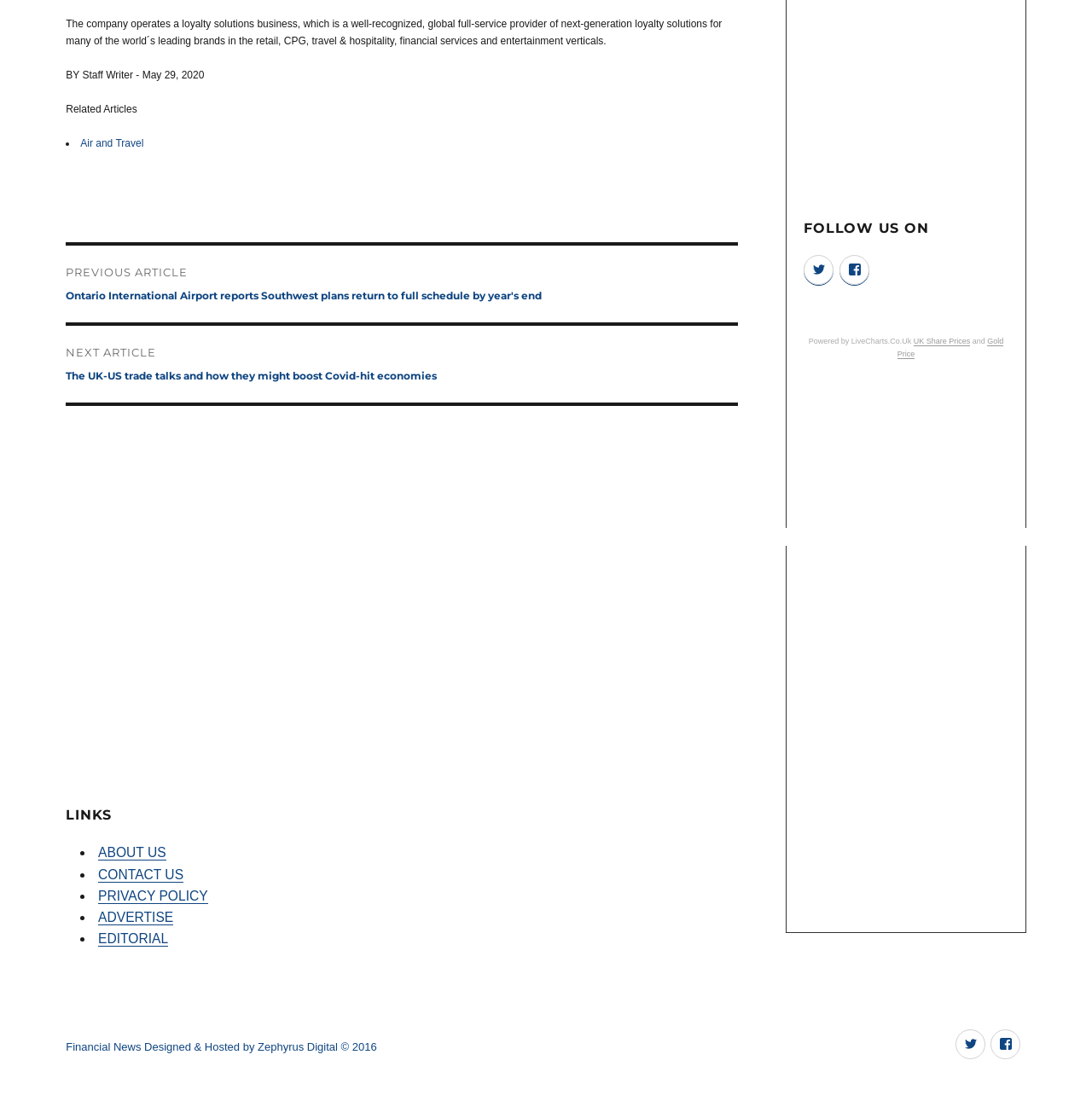Determine the bounding box of the UI component based on this description: "aria-label="Advertisement" name="aswift_0" title="Advertisement"". The bounding box coordinates should be four float values between 0 and 1, i.e., [left, top, right, bottom].

[0.063, 0.435, 0.678, 0.652]